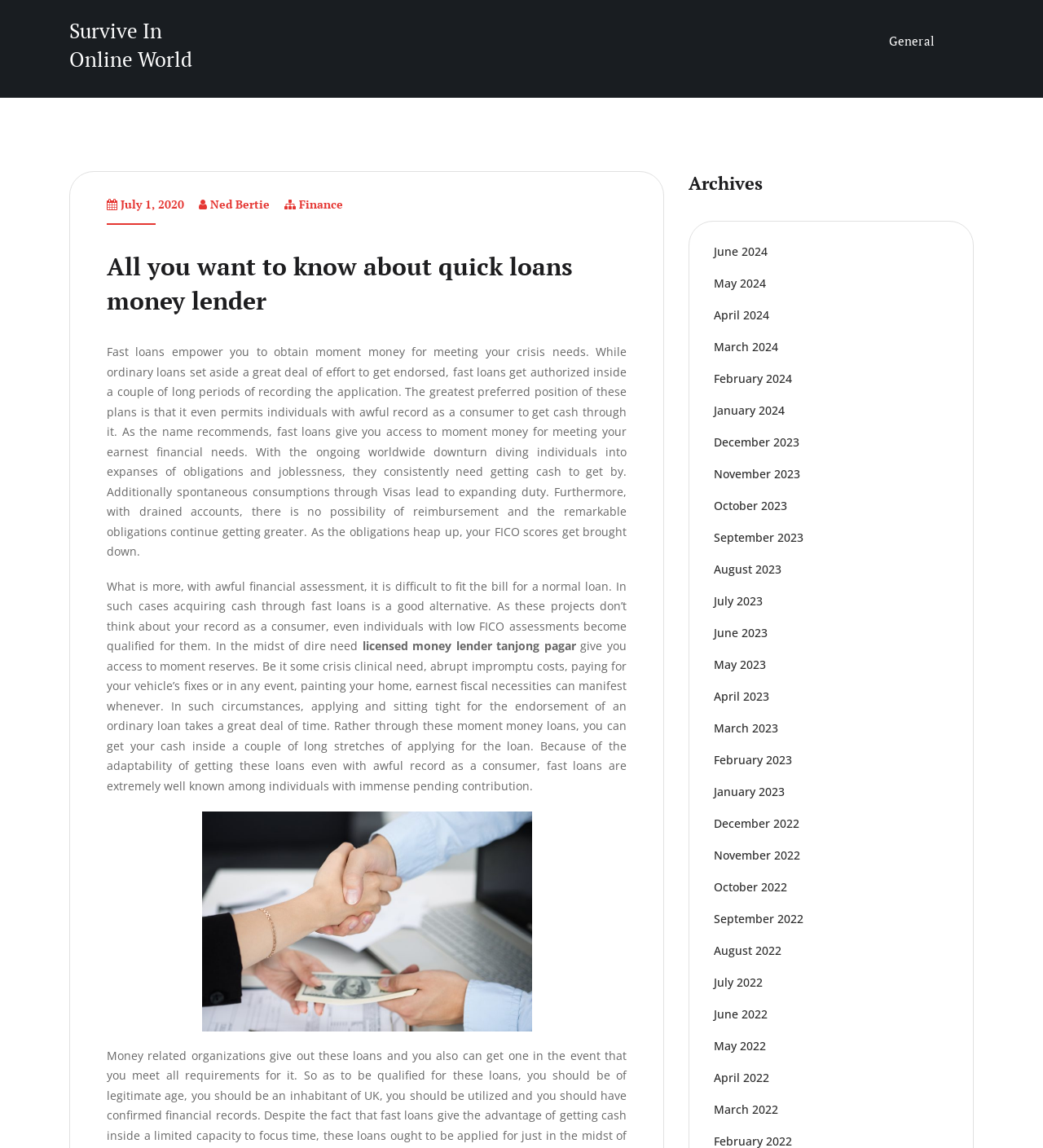Identify the bounding box coordinates of the region that needs to be clicked to carry out this instruction: "Explore the archives for 'July 2023'". Provide these coordinates as four float numbers ranging from 0 to 1, i.e., [left, top, right, bottom].

[0.684, 0.517, 0.731, 0.53]